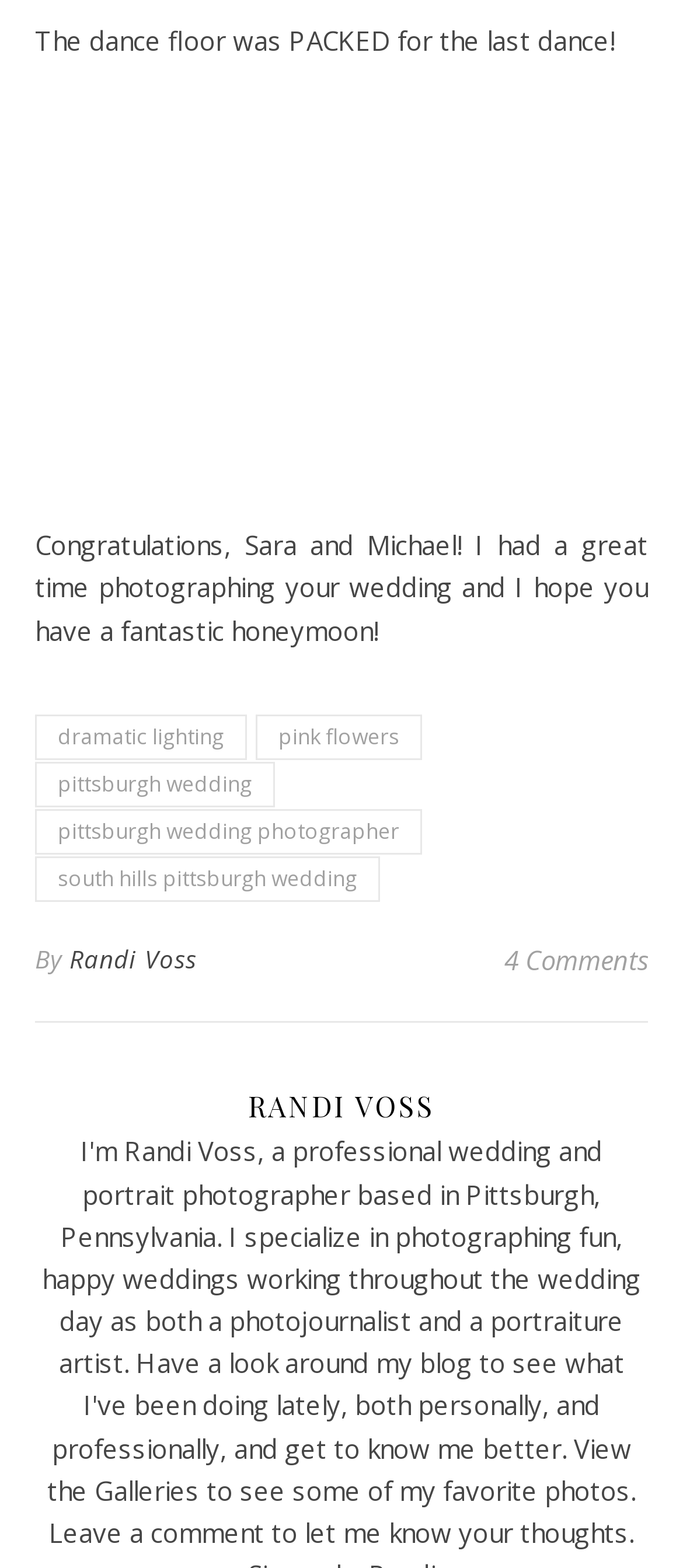How many comments are there on this post?
Provide a comprehensive and detailed answer to the question.

The webpage contains a link with the text '4 Comments', indicating that there are 4 comments on this post.